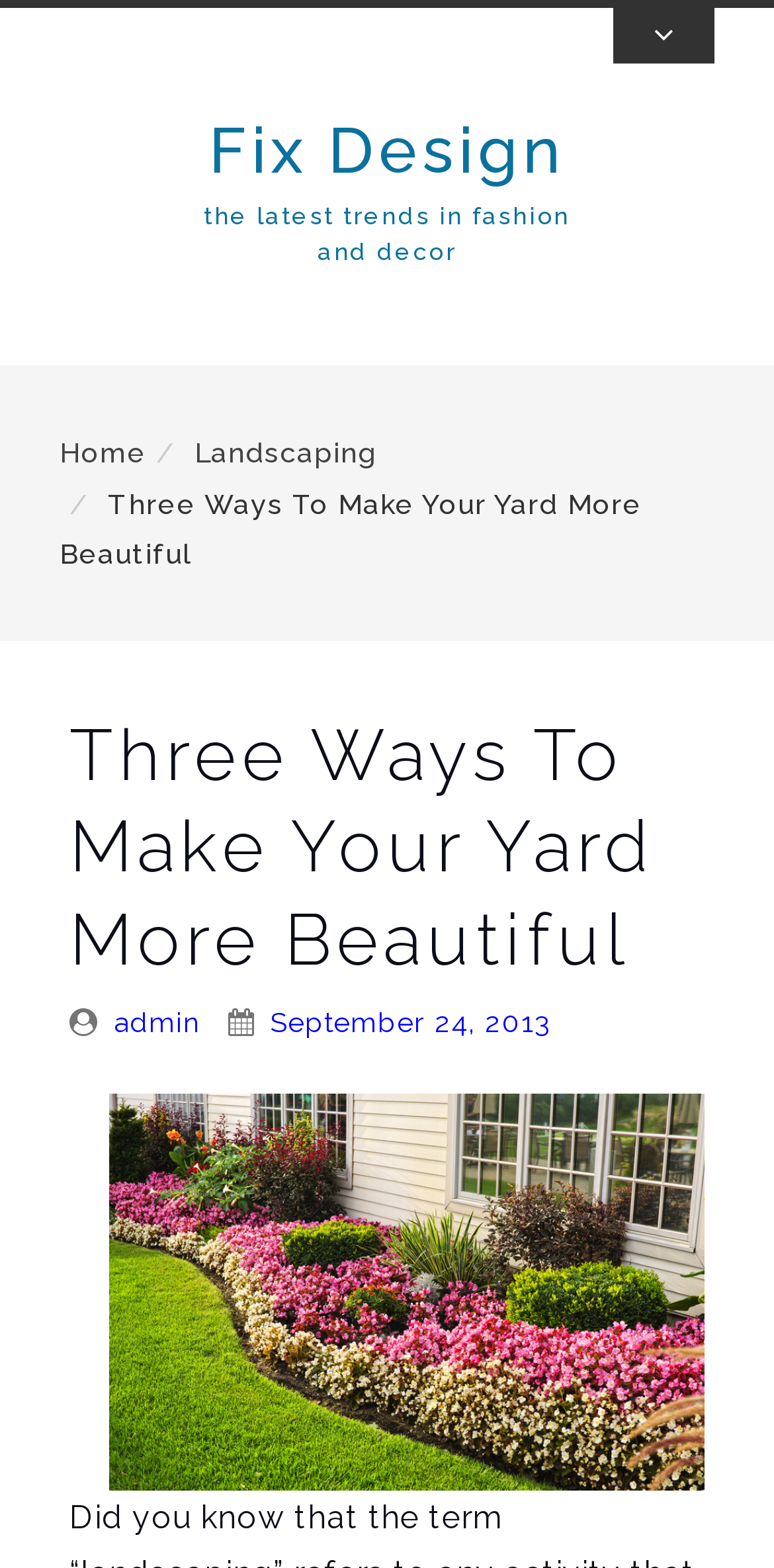Create a detailed narrative describing the layout and content of the webpage.

The webpage is about landscaping and yard design, with a focus on making yards more beautiful. At the top right corner, there is a link to toggle the top bar. Below it, there is a link to the website's homepage, labeled "Fix Design", and a tagline that reads "the latest trends in fashion and decor". 

On the left side, there are two links, "Home" and "Landscaping", which likely navigate to different sections of the website. To the right of these links, the main title of the webpage "Three Ways To Make Your Yard More Beautiful" is prominently displayed. 

Below the title, there is a header section that contains the same title, along with metadata about the article, including the author "admin" and the publication date "September 24, 2013". The publication date is also marked as a time element. 

Underneath the header section, there is a large image that takes up most of the width of the page, which appears to be related to landscape companies in Spokane, WA.